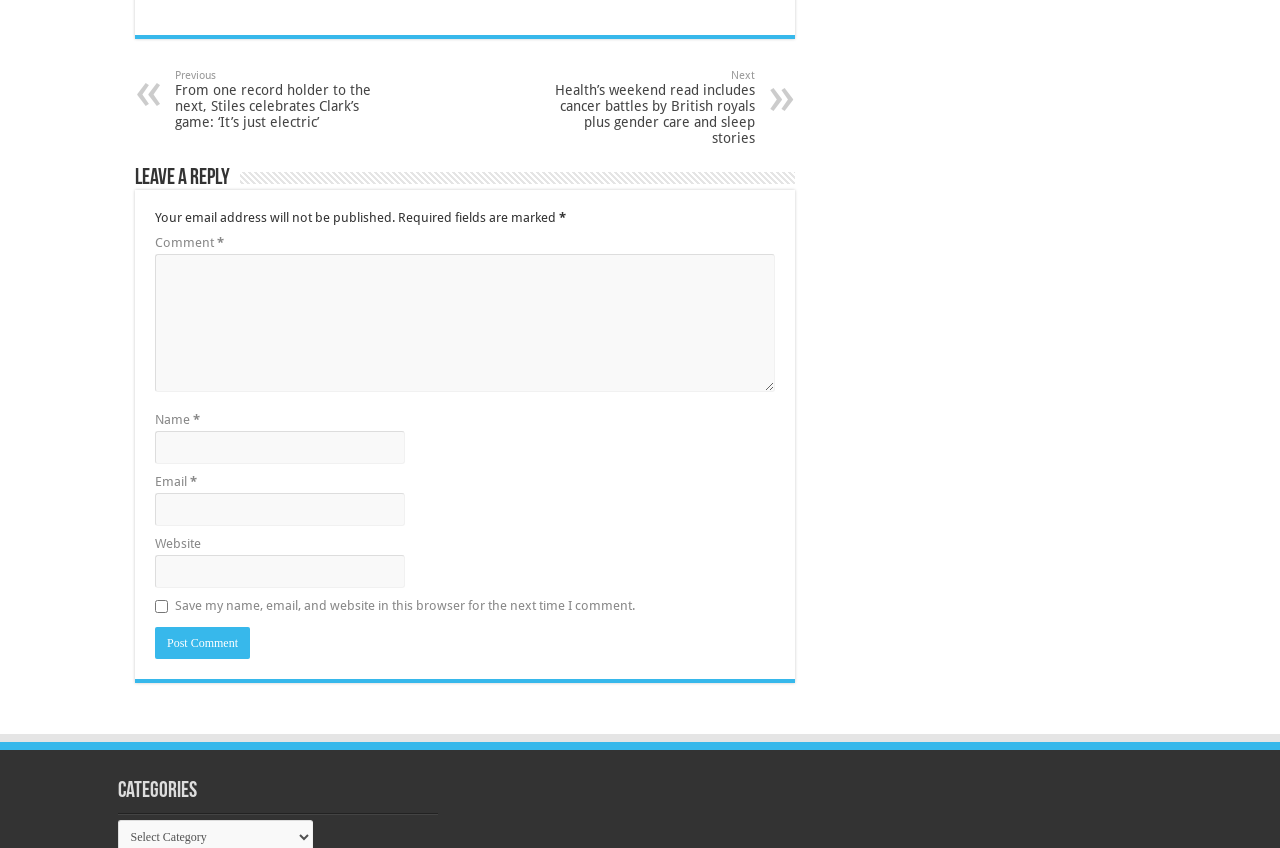What is the option to save user information for future comments?
Respond with a short answer, either a single word or a phrase, based on the image.

Save my name, email, and website